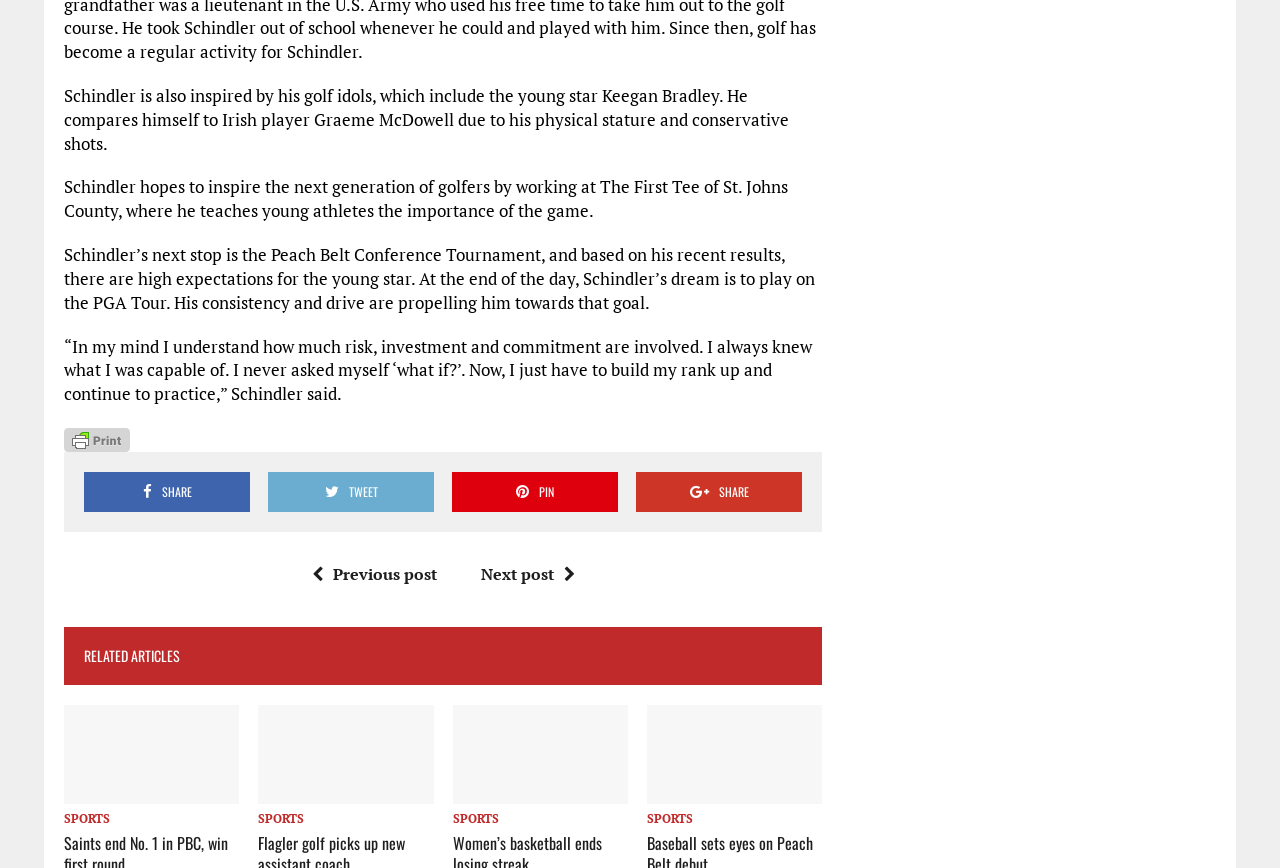What is the name of the organization where Schindler teaches young athletes?
Answer the question with as much detail as you can, using the image as a reference.

According to the text, Schindler hopes to inspire the next generation of golfers by working at The First Tee of St. Johns County, where he teaches young athletes the importance of the game.